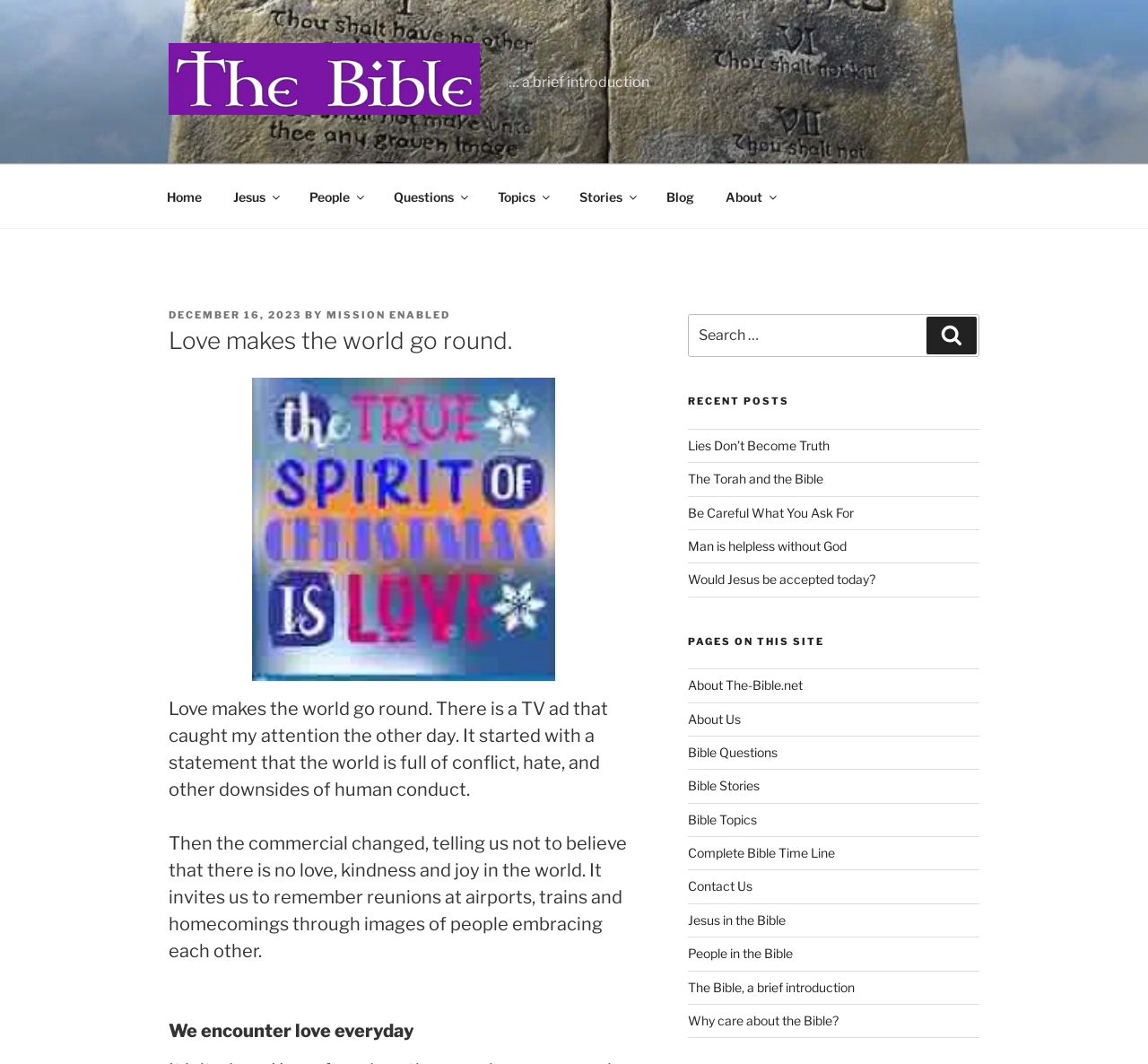Identify the bounding box coordinates for the UI element mentioned here: "Complete Bible Time Line". Provide the coordinates as four float values between 0 and 1, i.e., [left, top, right, bottom].

[0.599, 0.794, 0.727, 0.809]